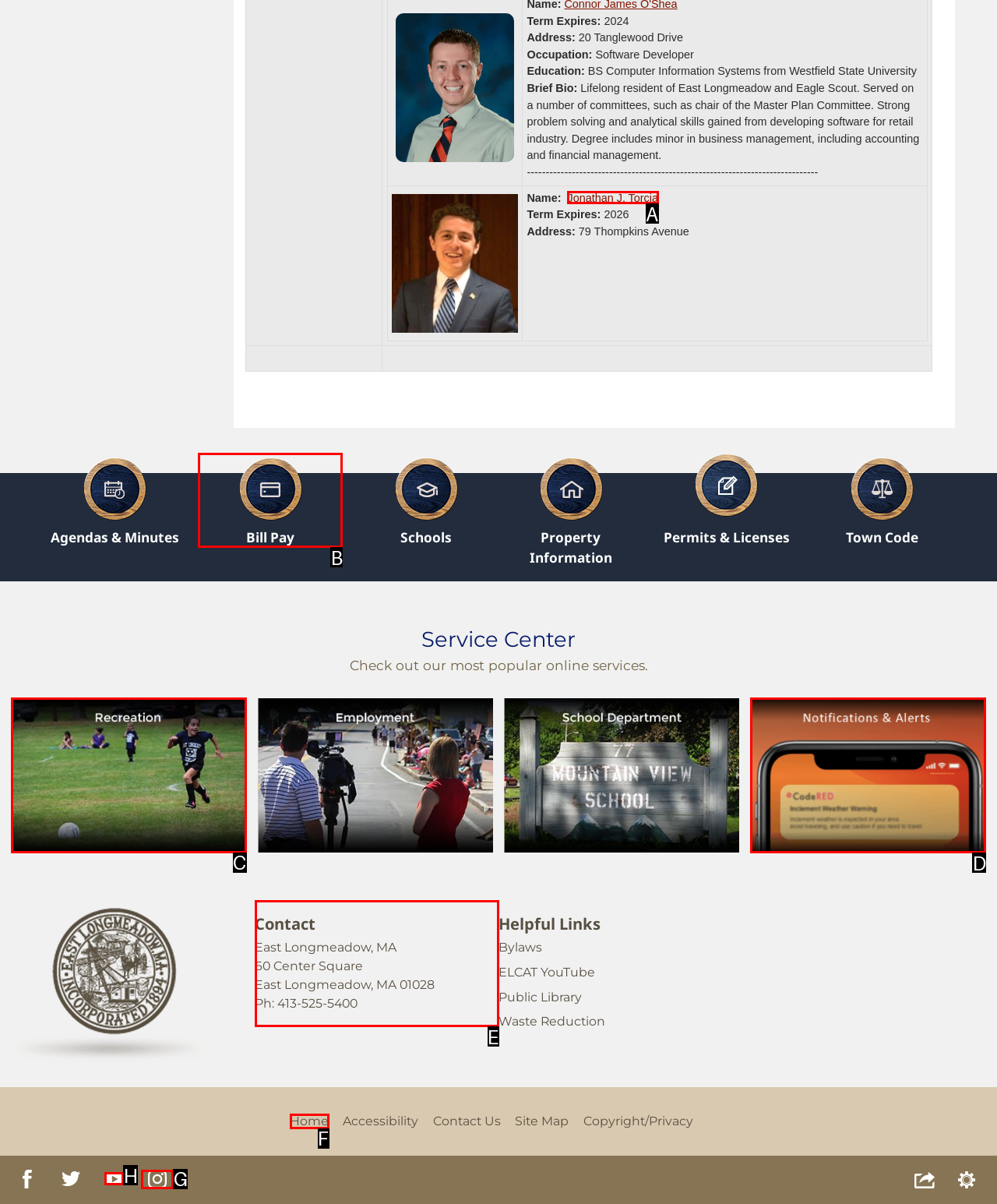Choose the UI element you need to click to carry out the task: Contact East Longmeadow, MA.
Respond with the corresponding option's letter.

E